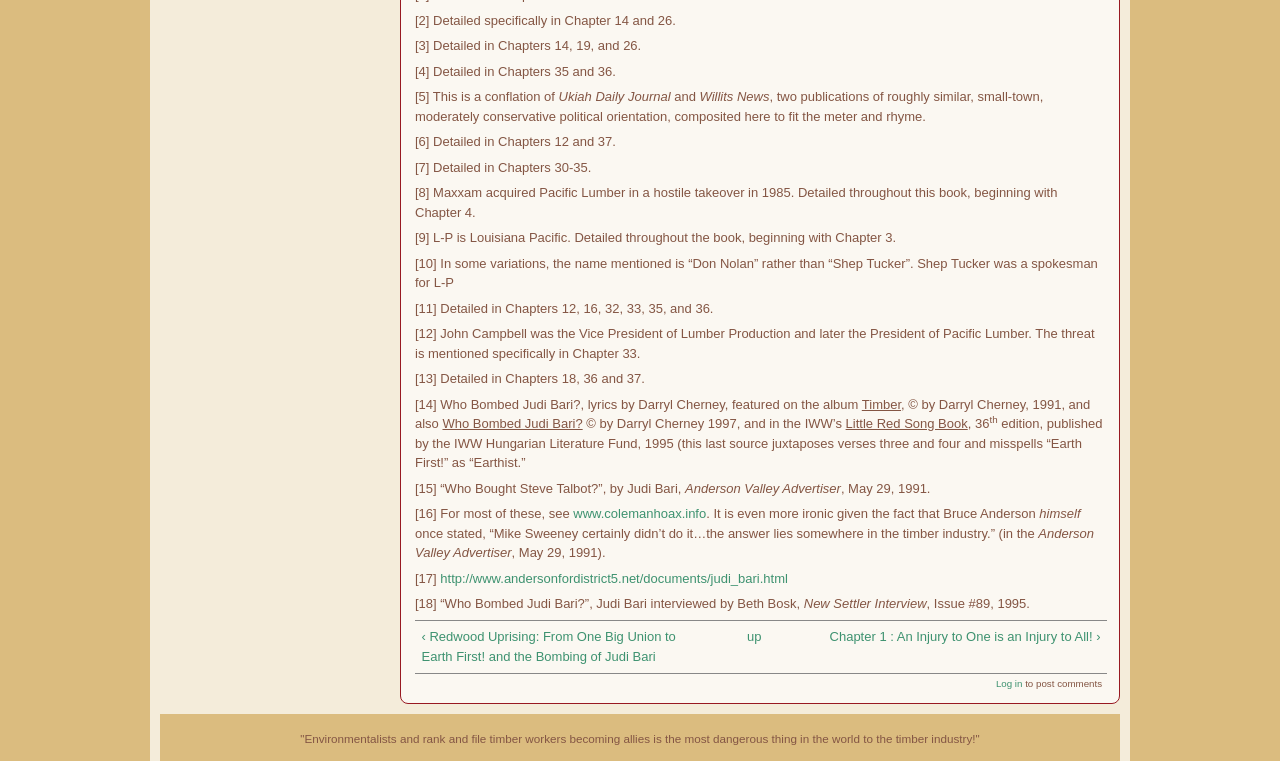Refer to the image and provide an in-depth answer to the question:
What is the name of the book mentioned in the text?

The question asks for the name of a book mentioned in the text. By carefully reading the text, I found that the book 'Redwood Uprising' is mentioned in the link '[227] link '‹ Redwood Uprising: From One Big Union to Earth First! and the Bombing of Judi Bari'.